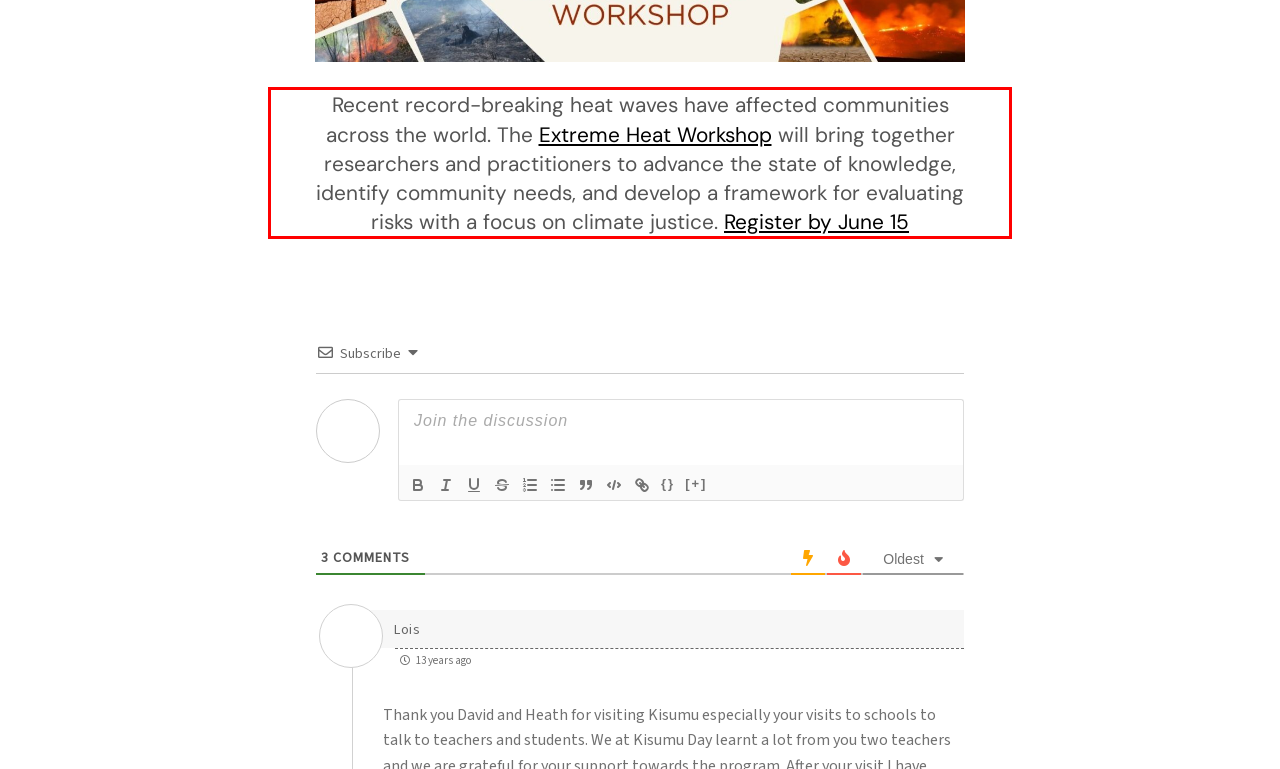Review the webpage screenshot provided, and perform OCR to extract the text from the red bounding box.

Recent record-breaking heat waves have affected communities across the world. The Extreme Heat Workshop will bring together researchers and practitioners to advance the state of knowledge, identify community needs, and develop a framework for evaluating risks with a focus on climate justice. Register by June 15